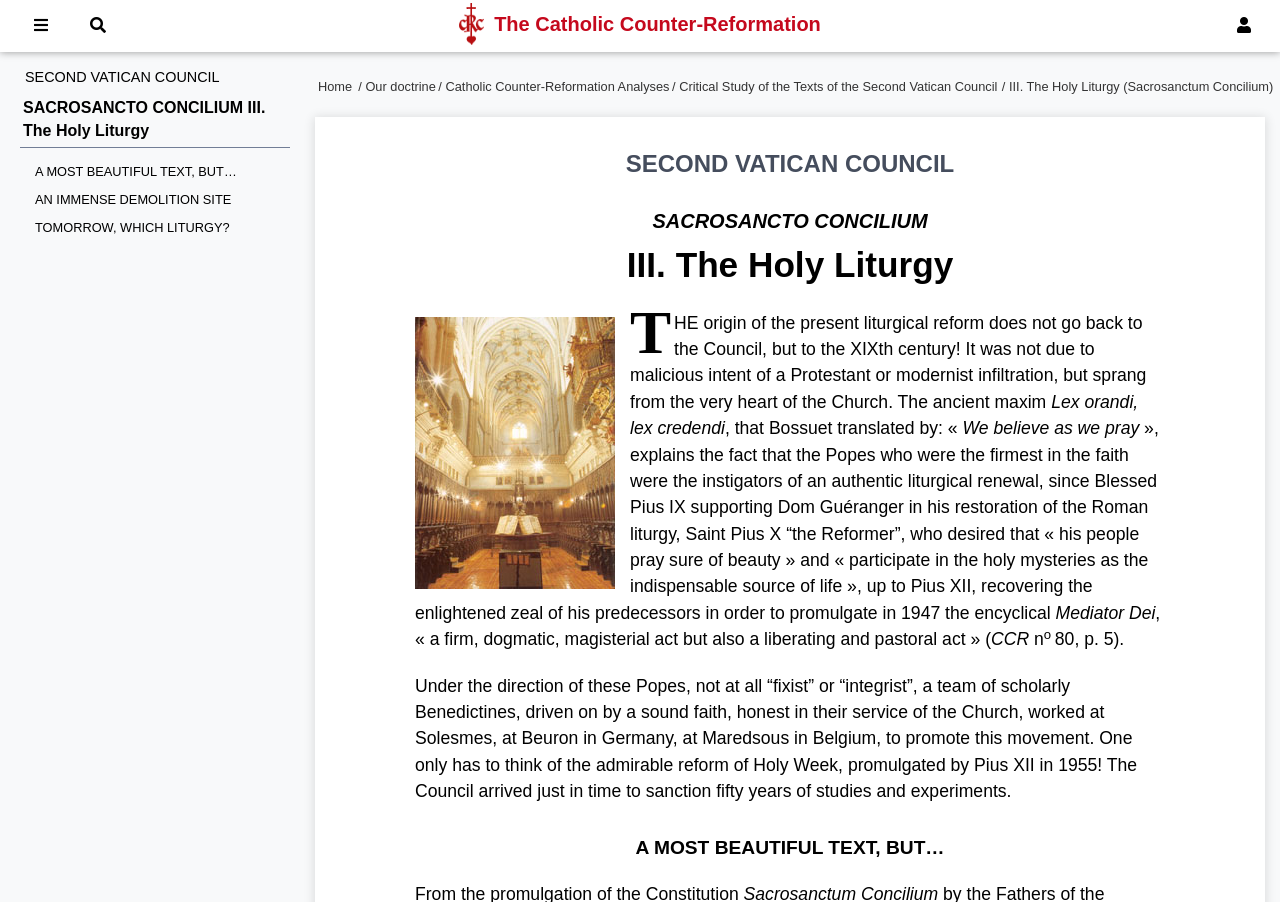Describe the entire webpage, focusing on both content and design.

The webpage is about the Catholic Counter-Reformation, specifically focusing on the Holy Liturgy and the Second Vatican Council. At the top, there are three links with icons, followed by an image with the text "CRC" and a heading that reads "The Catholic Counter-Reformation". Below this, there are several links to related topics, including "SECOND VATICAN COUNCIL", "SACROSANCTO CONCILIUM III. The Holy Liturgy", and others.

On the left side, there is a navigation menu with links to "Home", "Our doctrine", "Catholic Counter-Reformation Analyses", and "Critical Study of the Texts of the Second Vatican Council". The menu is separated from the main content by a vertical line.

The main content is divided into sections, each with a heading. The first section is about the Second Vatican Council, and it includes an image with the text "Holy liturgy". The following sections discuss the origin of the liturgical reform, quoting various Popes and Church figures. The text is dense and includes references to specific documents and events.

There are a total of 7 links, 4 images, and 14 blocks of static text on the page. The layout is organized, with clear headings and concise text, making it easy to navigate and read.